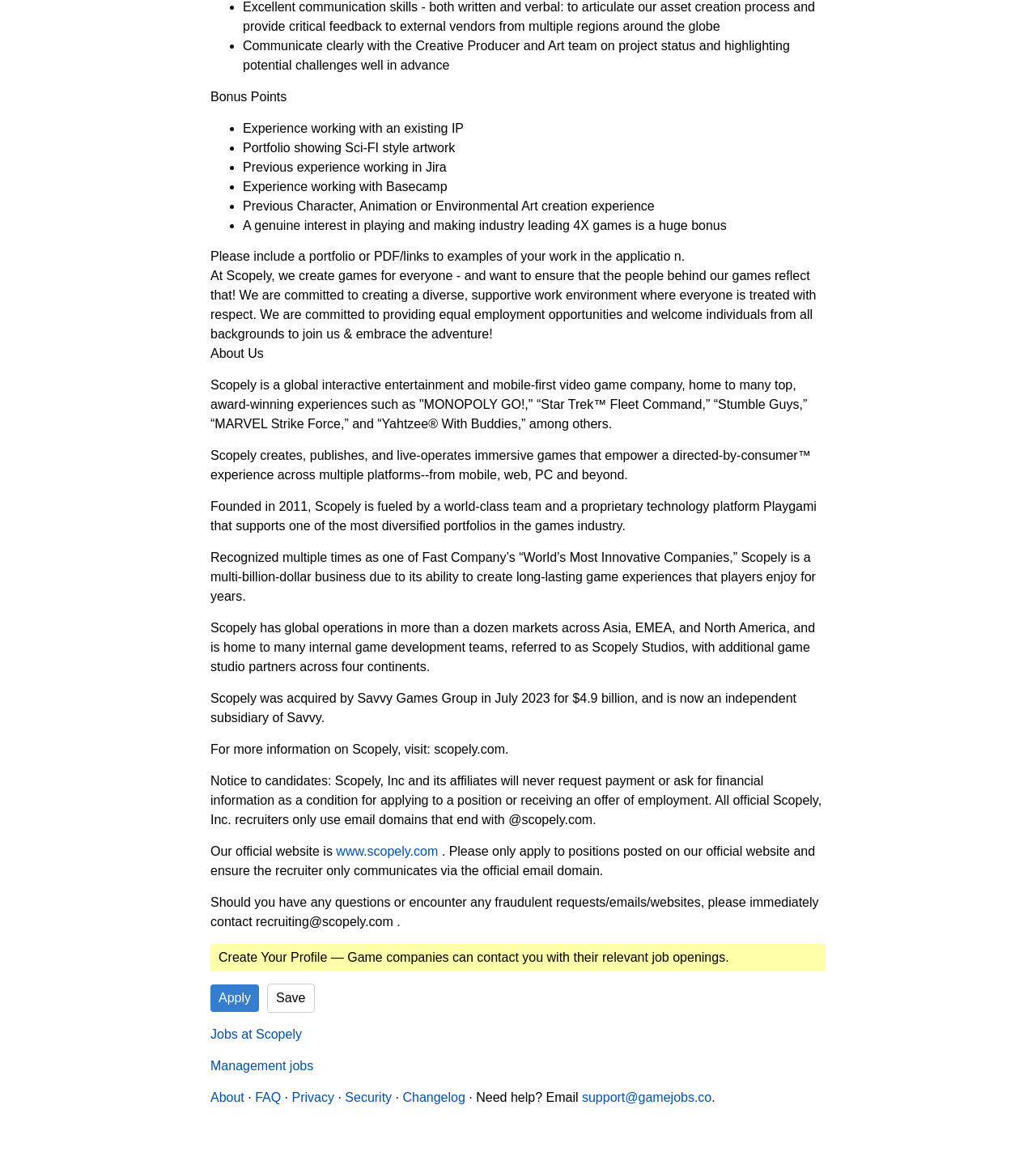Identify and provide the bounding box for the element described by: "Jobs at Scopely".

[0.203, 0.892, 0.291, 0.904]